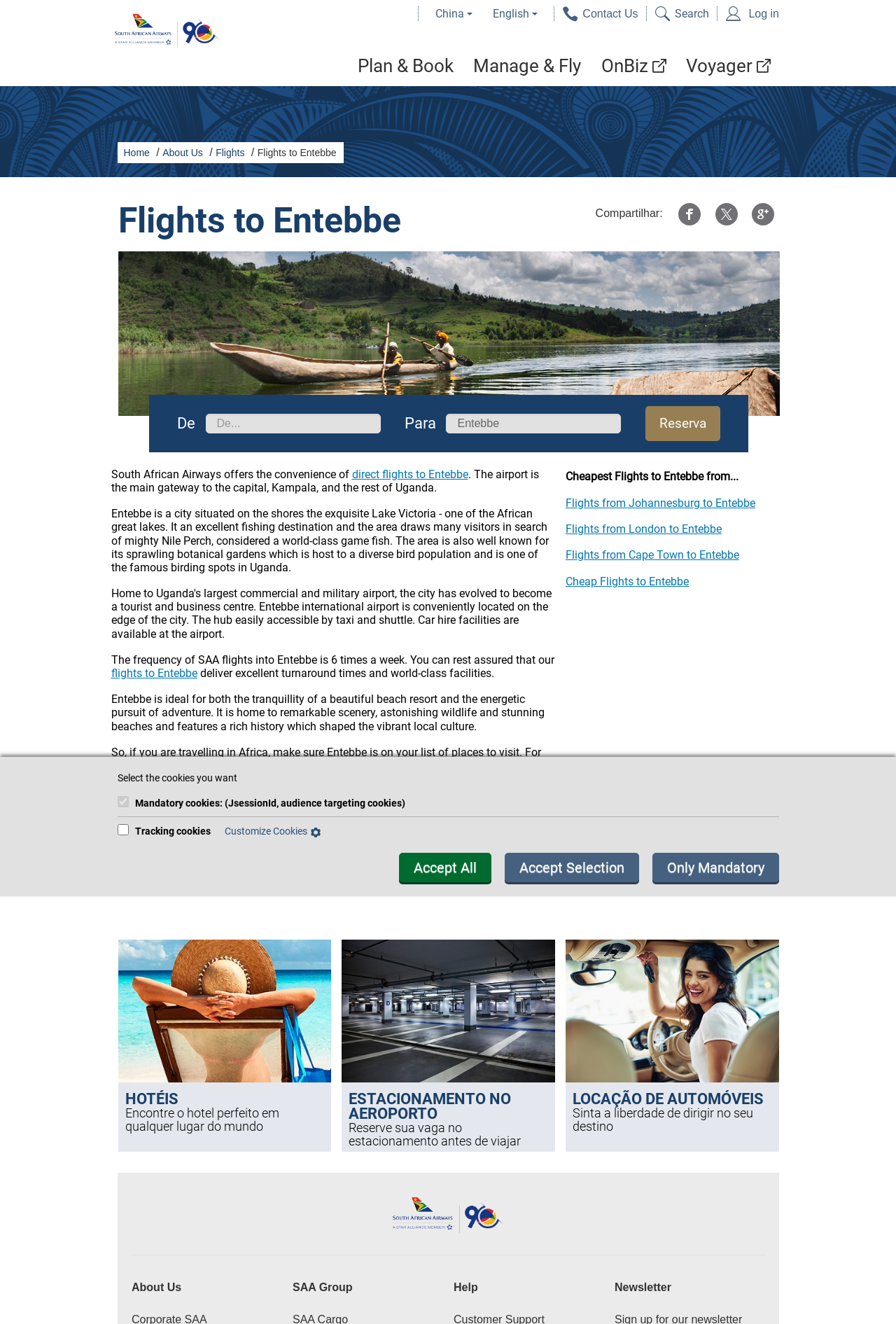Determine the bounding box coordinates of the region to click in order to accomplish the following instruction: "Learn more about Voyager loyalty programme". Provide the coordinates as four float numbers between 0 and 1, specifically [left, top, right, bottom].

[0.385, 0.633, 0.461, 0.644]